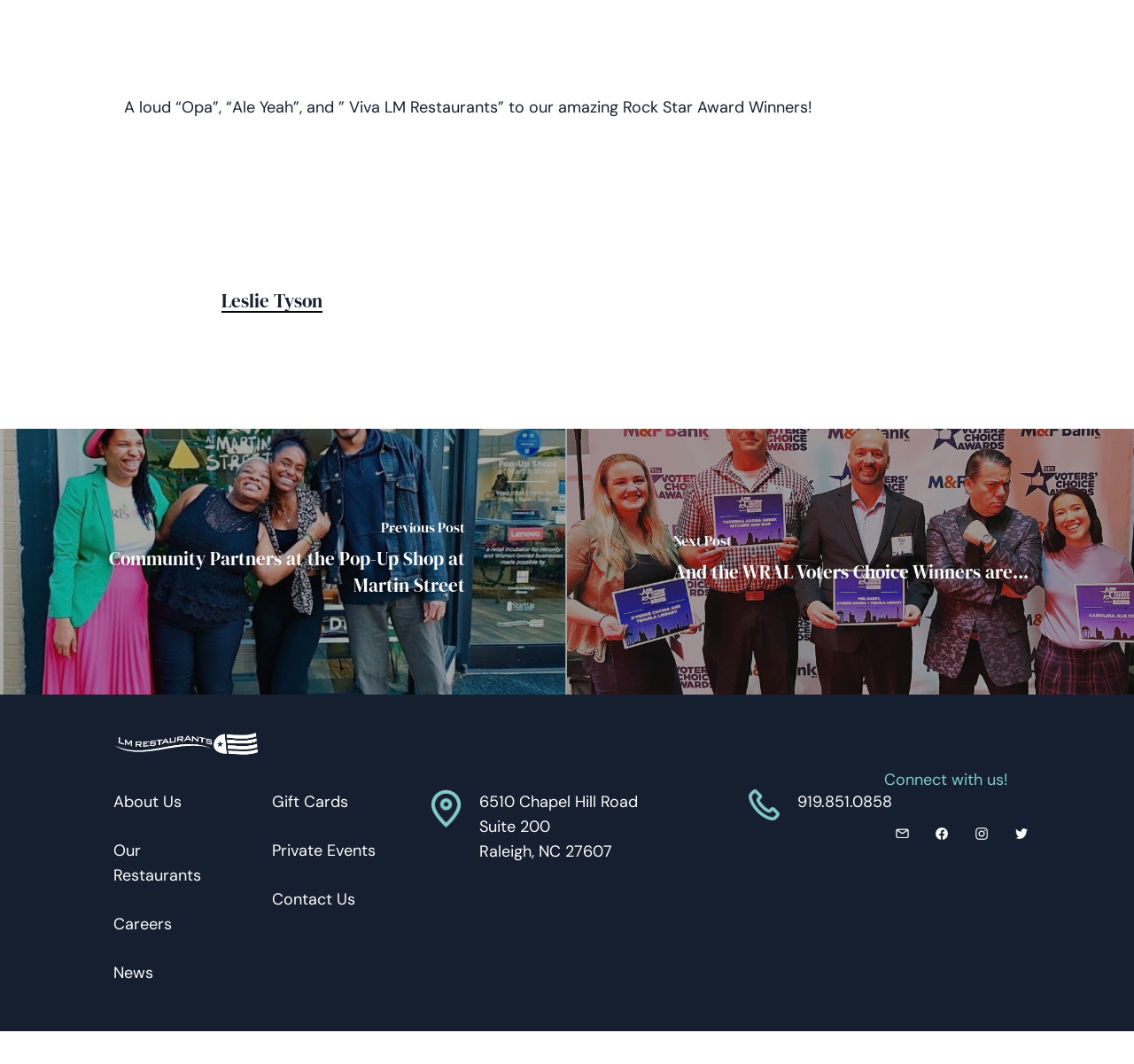Locate the bounding box coordinates of the UI element described by: "Careers". Provide the coordinates as four float numbers between 0 and 1, formatted as [left, top, right, bottom].

[0.1, 0.859, 0.152, 0.879]